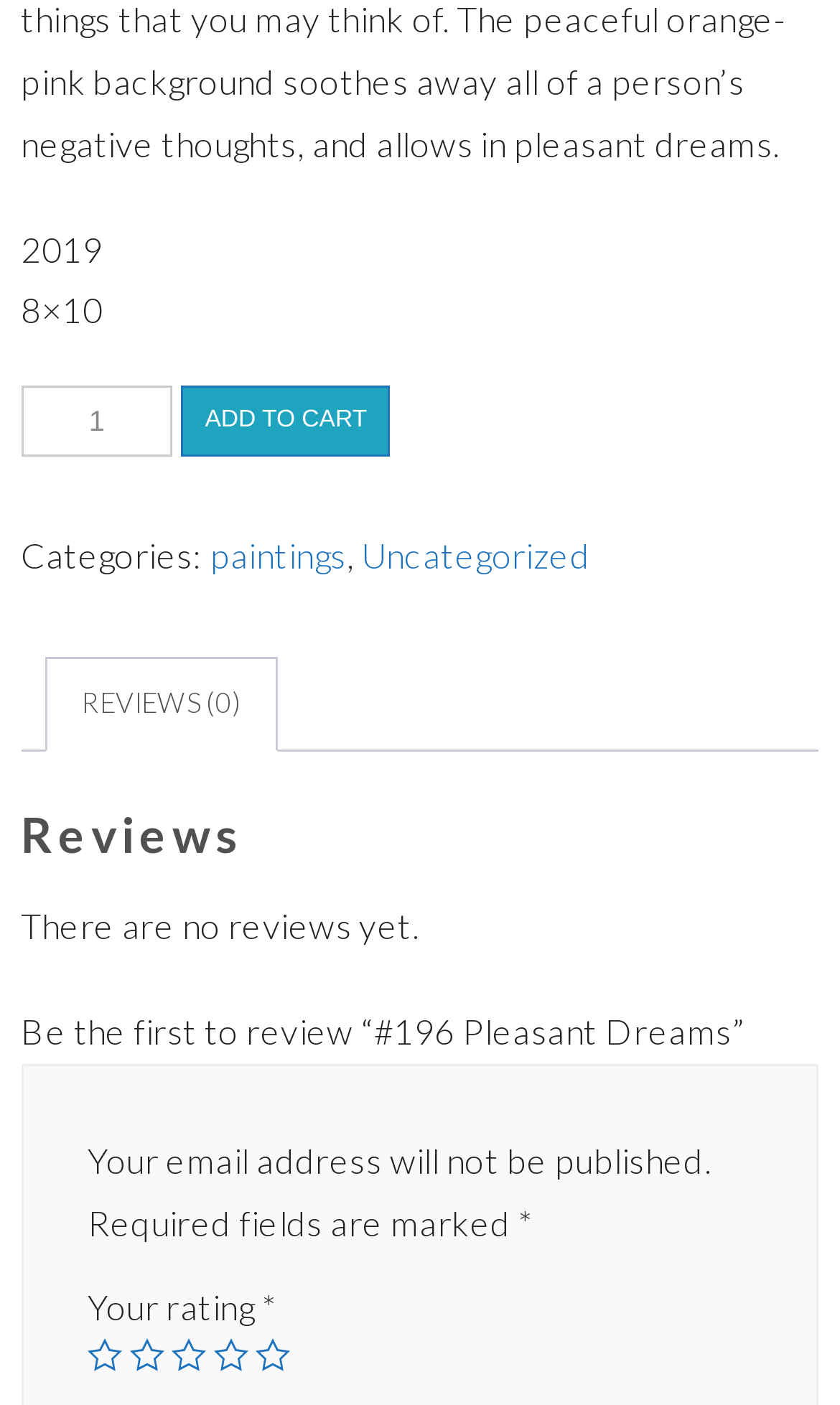Please identify the coordinates of the bounding box that should be clicked to fulfill this instruction: "rate 5 stars".

[0.304, 0.953, 0.345, 0.977]